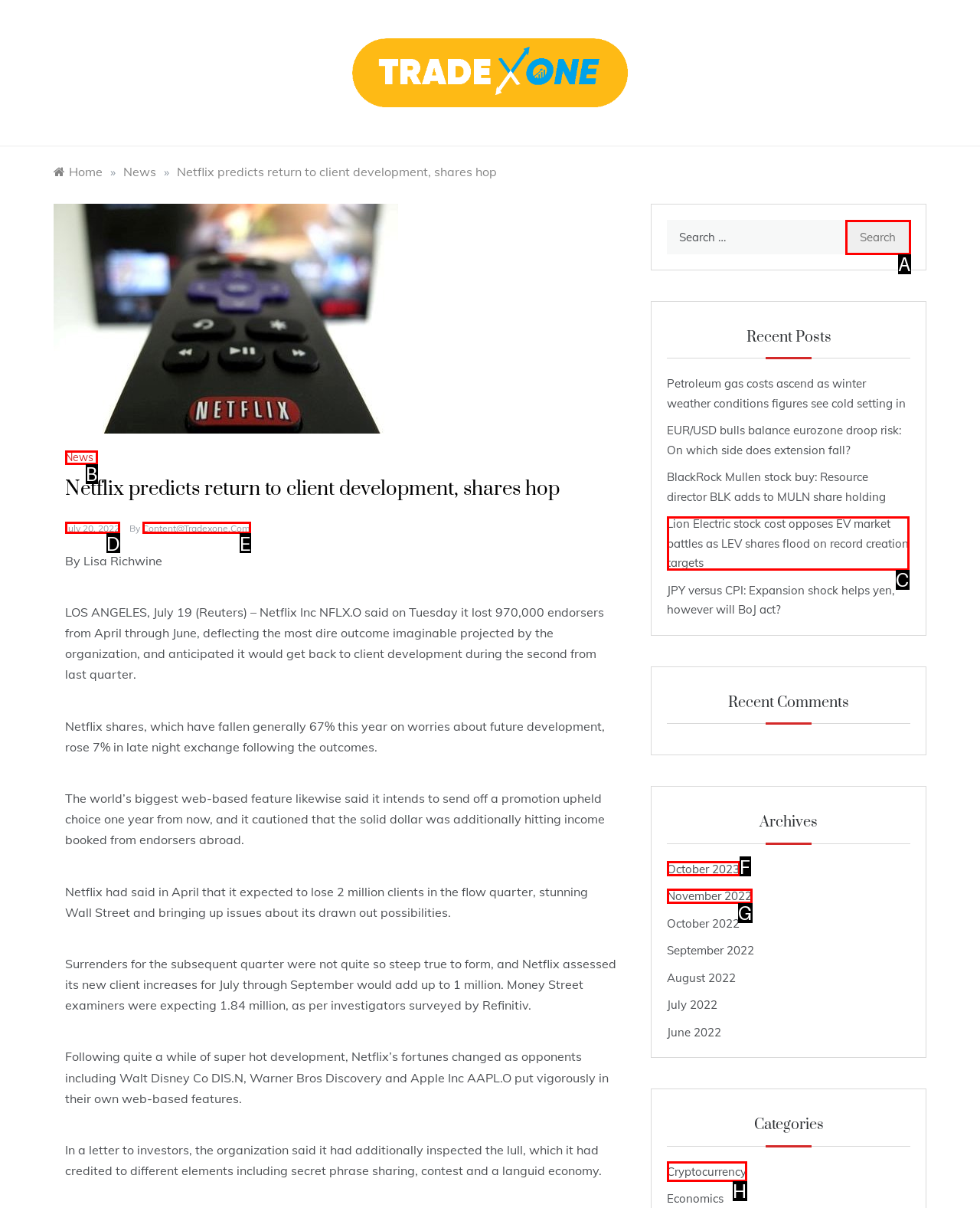Determine the UI element that matches the description: country
Answer with the letter from the given choices.

None